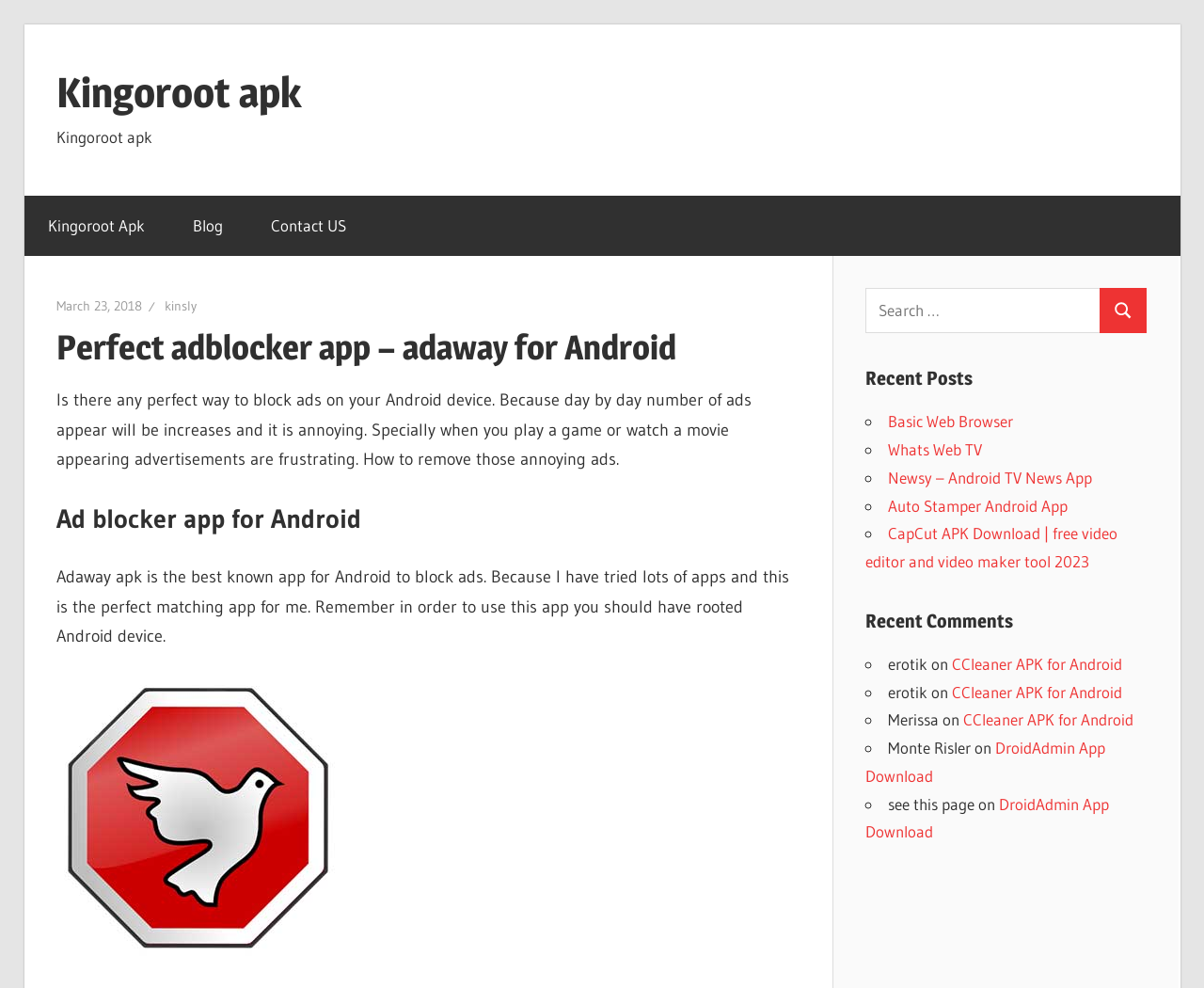Summarize the webpage in an elaborate manner.

This webpage is about finding the perfect ad blocker app for Android devices. At the top, there is a link to skip to the content and a navigation menu with links to the primary menu, Kingoroot Apk, Blog, and Contact US. Below the navigation menu, there is a header section with a link to March 23, 2018, and a heading that reads "Perfect adblocker app – adaway for Android".

The main content of the webpage starts with a paragraph discussing the frustration of ads on Android devices, especially when playing games or watching movies. It then introduces Adaway apk as the best-known app for blocking ads on Android, but notes that it requires a rooted Android device.

Below this text, there is an image of Adaway apk. The webpage then has a search bar with a button to search for specific content. On the right side of the search bar, there is a section titled "Recent Posts" with a list of links to various articles, including "Basic Web Browser", "Whats Web TV", and "CapCut APK Download".

Further down the page, there is a section titled "Recent Comments" with a list of comments from users, including erotik, Merissa, and Monte Risler, along with links to articles such as "CCleaner APK for Android" and "DroidAdmin App Download".